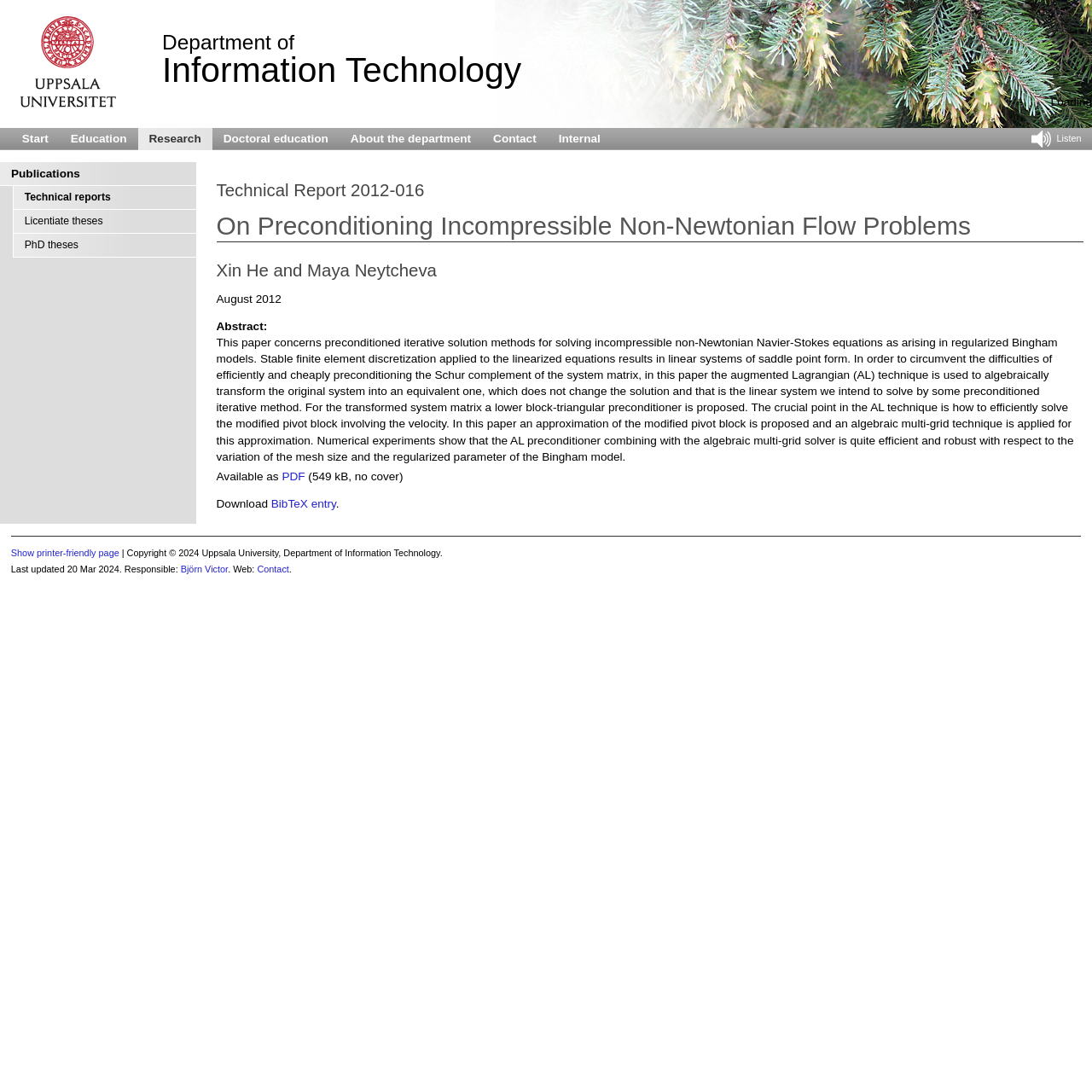Who are the authors of the technical report?
Look at the image and provide a short answer using one word or a phrase.

Xin He and Maya Neytcheva